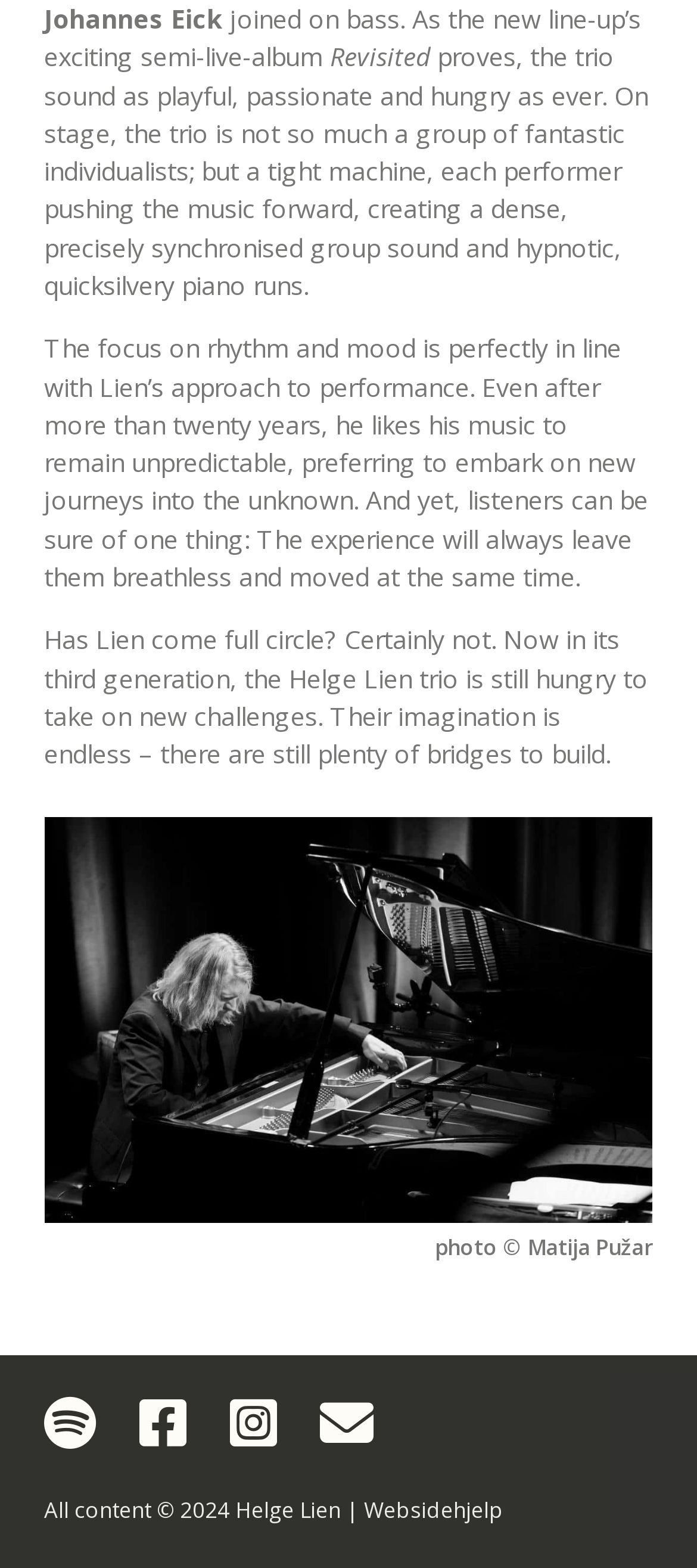How many years has Helge Lien been making music?
Analyze the image and provide a thorough answer to the question.

The webpage mentions that Helge Lien has been making music for 'more than twenty years', indicating that his music career has spanned over two decades.